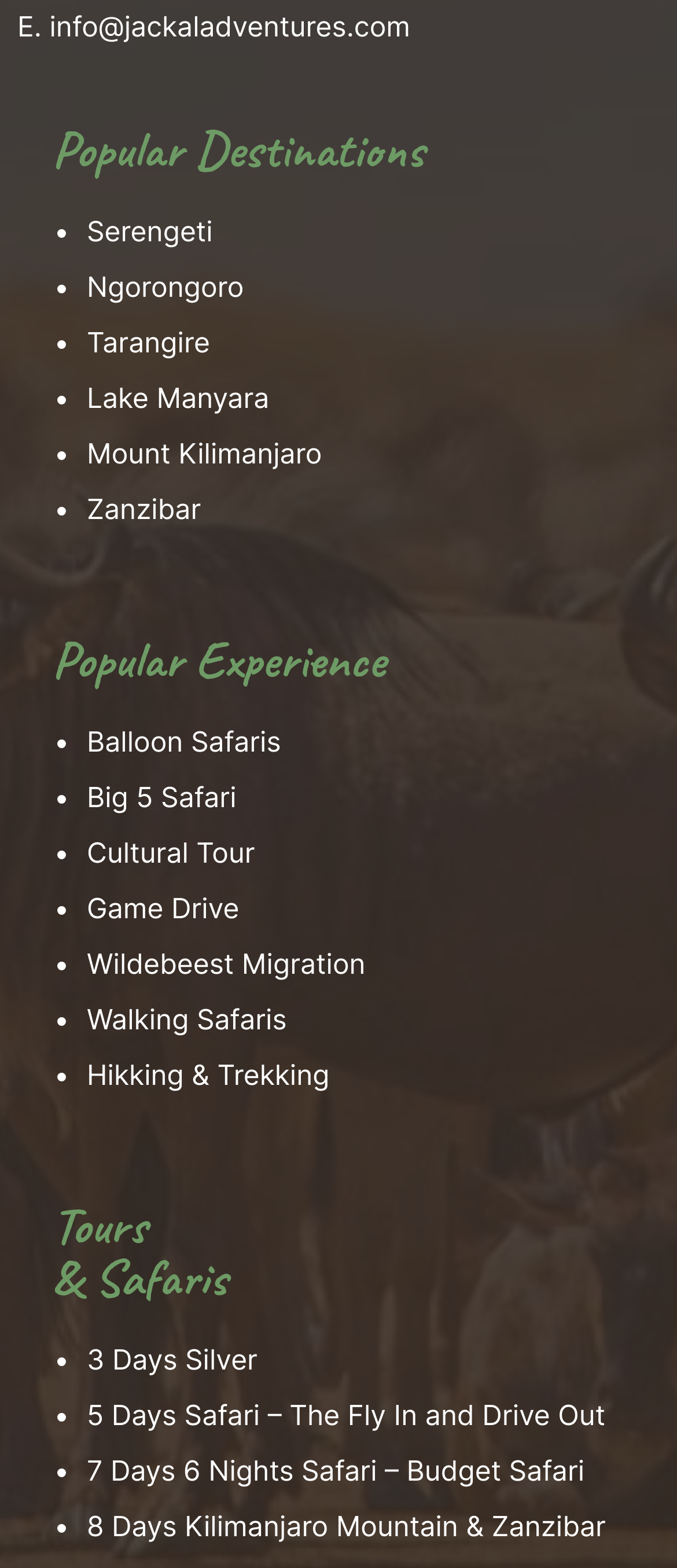Show the bounding box coordinates for the element that needs to be clicked to execute the following instruction: "Explore Serengeti". Provide the coordinates in the form of four float numbers between 0 and 1, i.e., [left, top, right, bottom].

[0.128, 0.136, 0.314, 0.158]